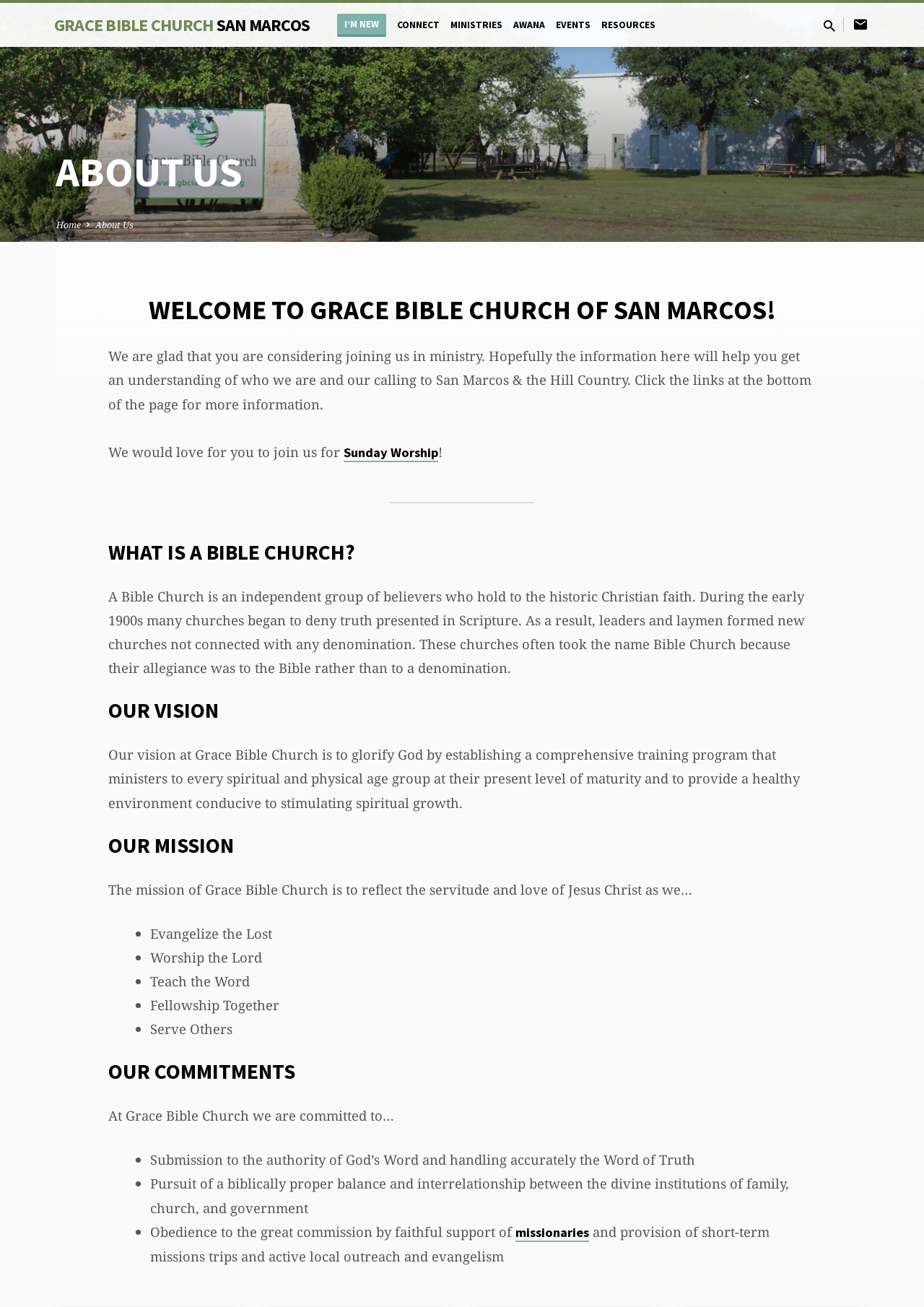What is the vision of the church?
Provide a fully detailed and comprehensive answer to the question.

The vision of the church can be found in the section 'OUR VISION' which states that 'Our vision at Grace Bible Church is to glorify God by establishing a comprehensive training program that ministers to every spiritual and physical age group at their present level of maturity and to provide a healthy environment conducive to stimulating spiritual growth.' Therefore, the vision of the church is to glorify God.